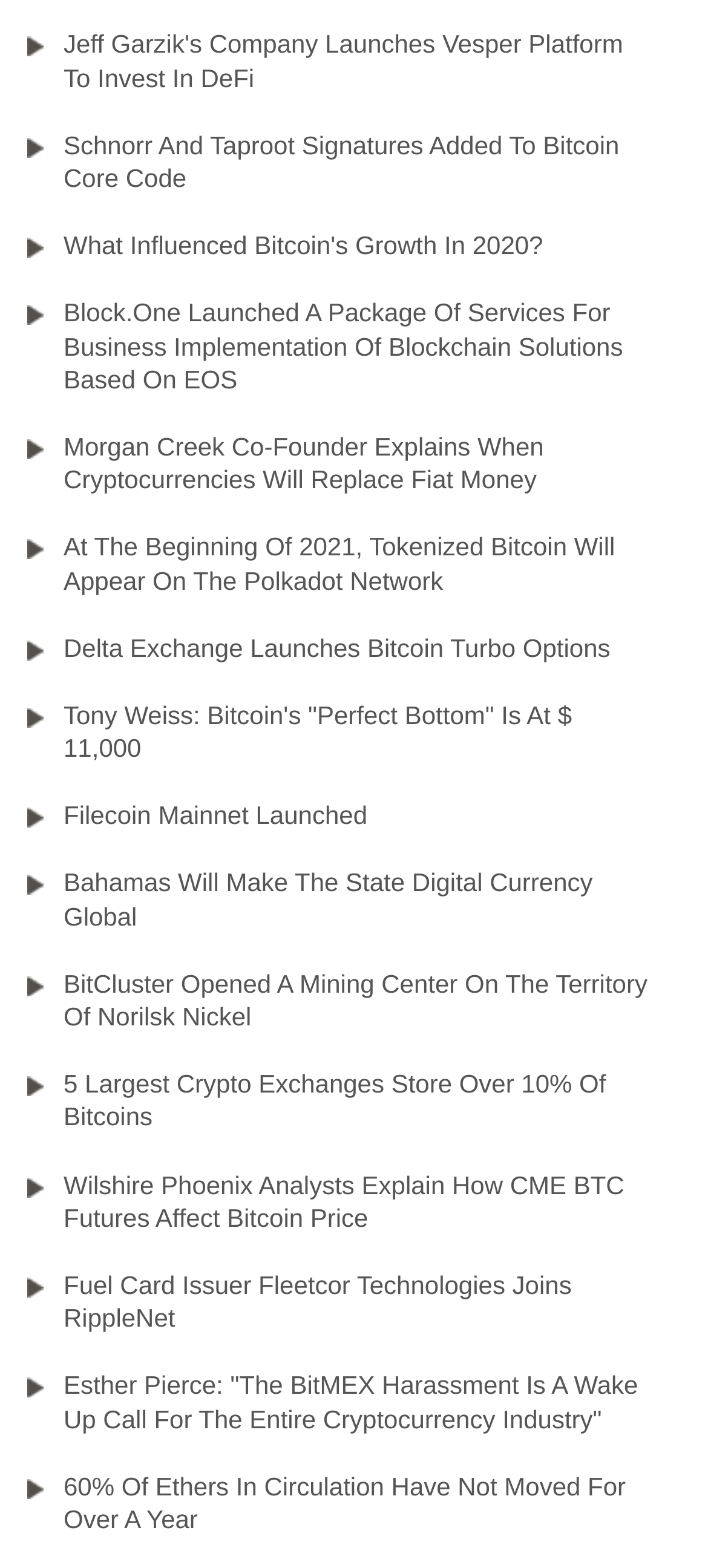Kindly determine the bounding box coordinates for the clickable area to achieve the given instruction: "Learn about Schnorr and Taproot signatures added to Bitcoin Core code".

[0.038, 0.07, 0.962, 0.136]